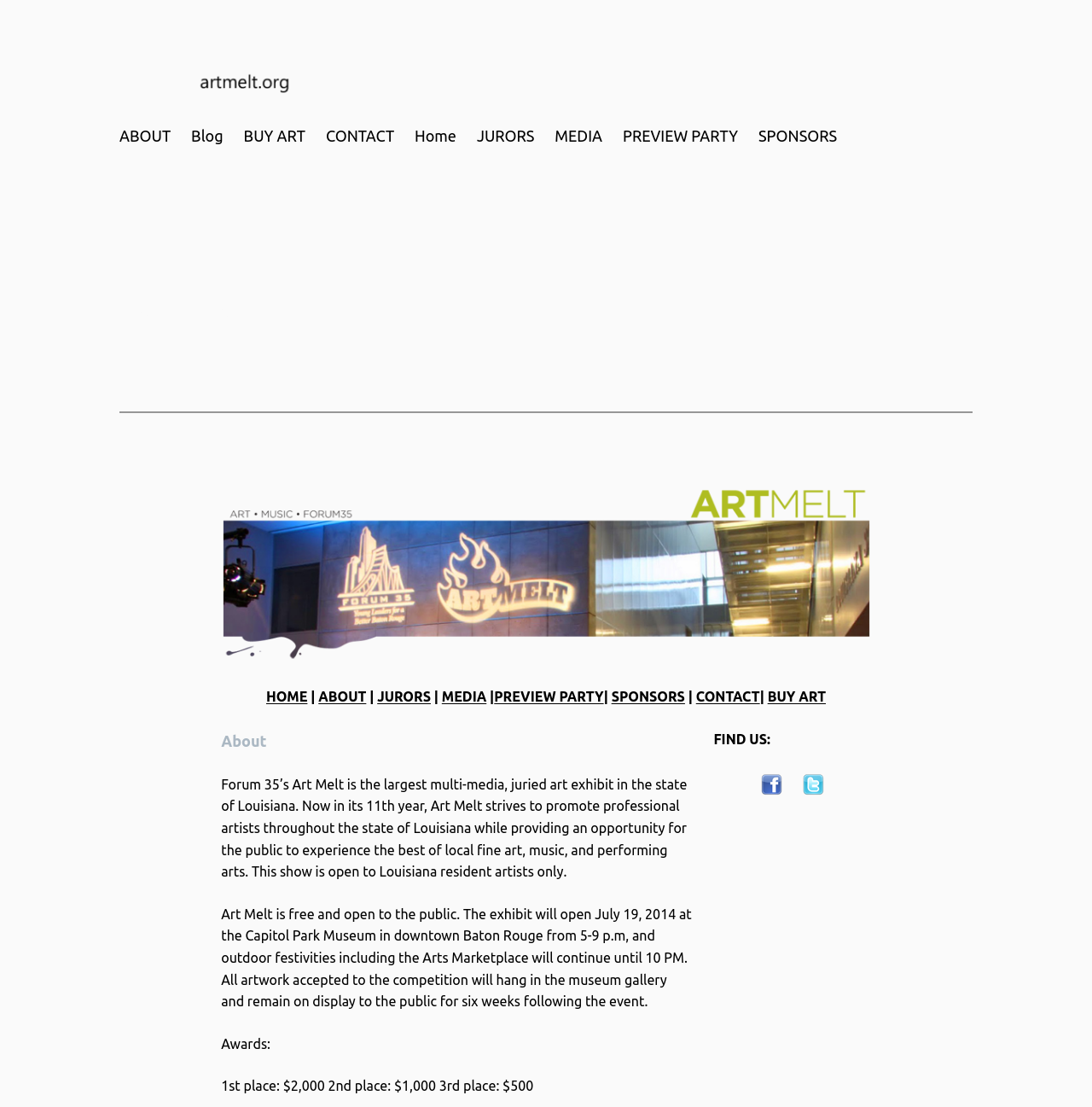Please identify the bounding box coordinates of the element that needs to be clicked to perform the following instruction: "View the Art Melt 2014 image".

[0.109, 0.049, 0.333, 0.093]